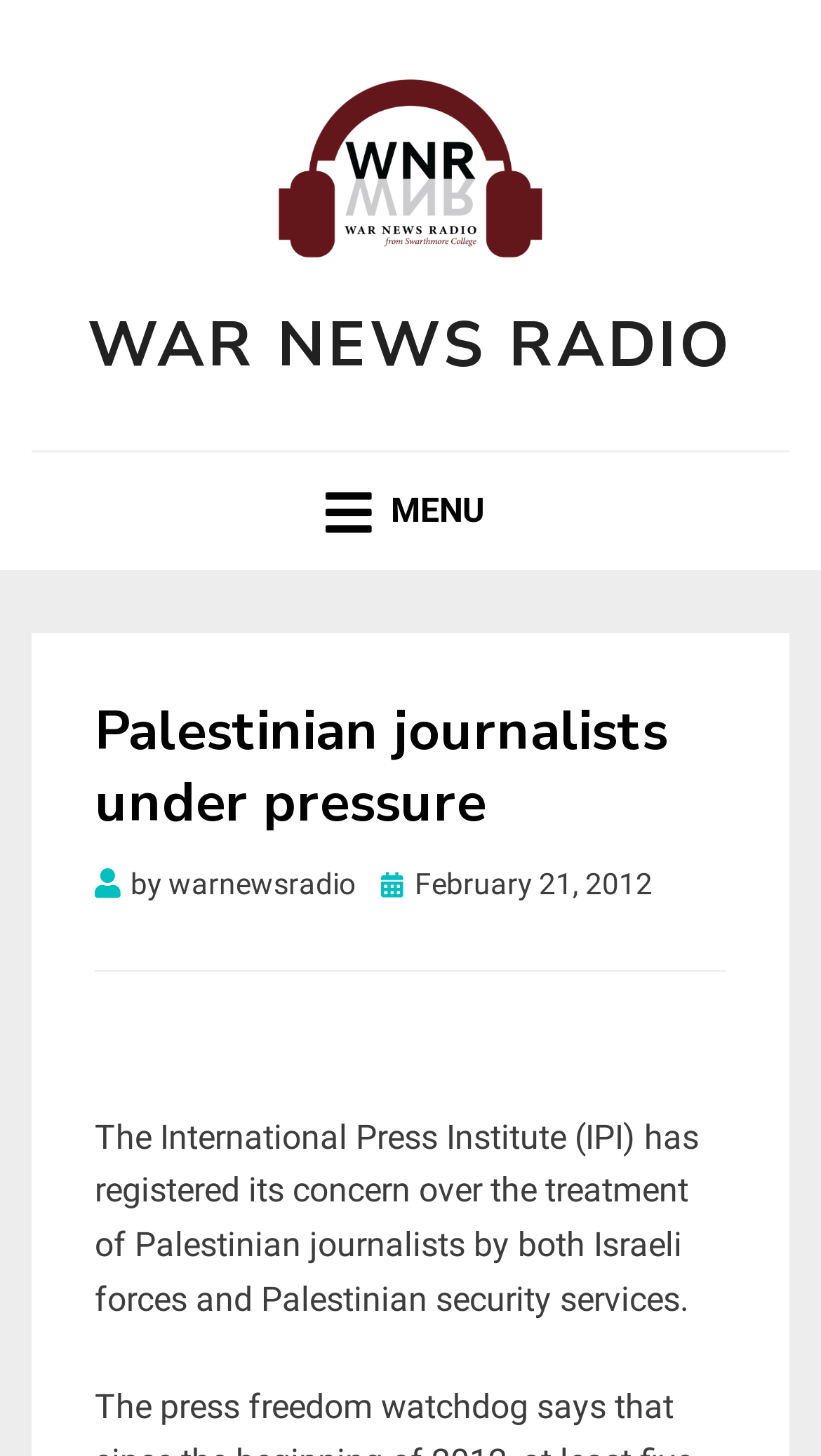What is the organization mentioned in the article?
Kindly give a detailed and elaborate answer to the question.

The organization mentioned in the article can be found in the main content of the webpage, where it is written as 'The International Press Institute (IPI) has registered its concern...'.